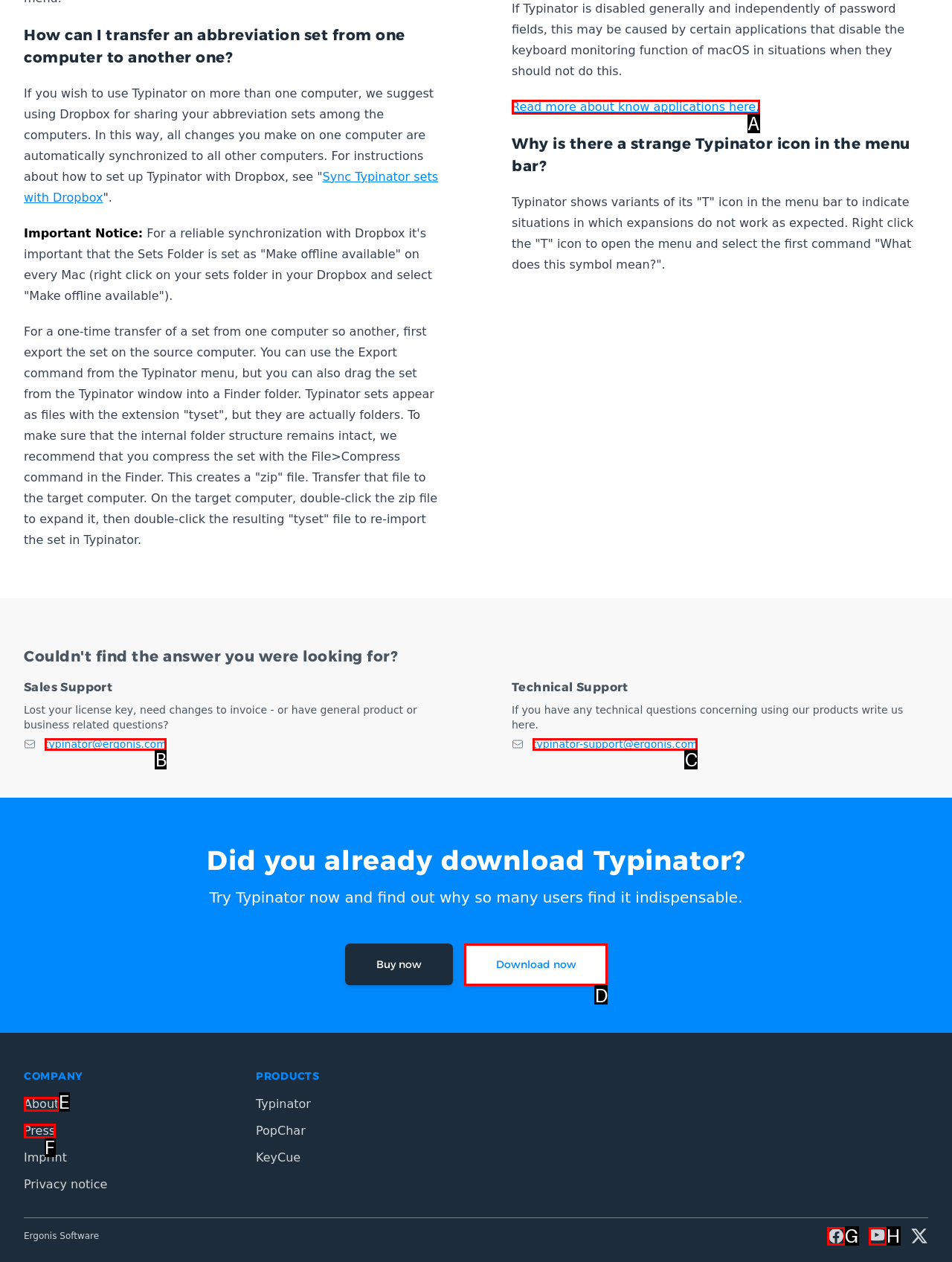Identify the HTML element to click to fulfill this task: Visit the page about Fears and Insecurities
Answer with the letter from the given choices.

None